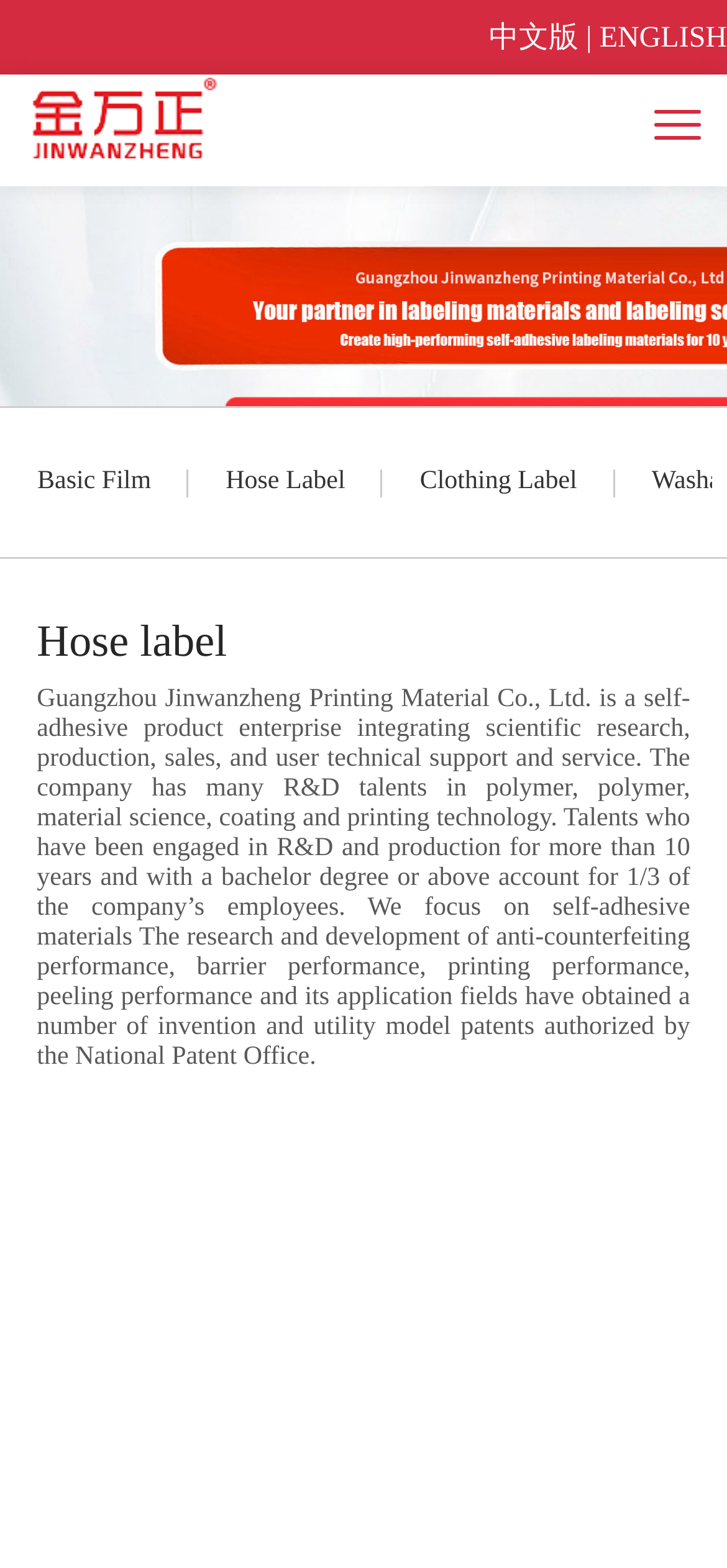Describe every aspect of the webpage comprehensively.

The webpage is about Guangzhou Jinwanzheng Printing Material Co., Ltd., a company that specializes in self-adhesive products. At the top right corner, there are three language options: "中文版" (Chinese version), a separator, and "ENGLISH". 

Below the language options, there is a large heading "金万正" (Jinwanzheng) with an image of the company's logo to its left. The logo is positioned at the top left of the page.

On the left side of the page, there are three links: "Basic Film", "Hose Label", and "Clothing Label", which are likely categories of products offered by the company.

The main content of the page is a paragraph of text that describes the company's background, research and development capabilities, and areas of focus. The text is positioned below the heading "Hose label" and spans almost the entire width of the page.